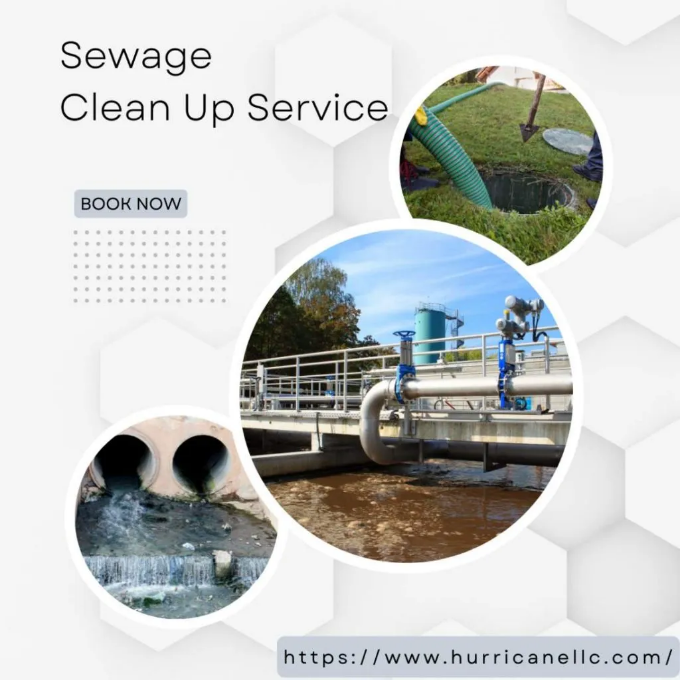Where are the services of Hurricane LLC primarily catered to?
Please use the image to provide an in-depth answer to the question.

The image effectively communicates the urgency and professionalism required in handling sewage cleanup, catering especially to residents in Atlanta, Georgia, which implies that the services of Hurricane LLC are primarily targeted towards this location.